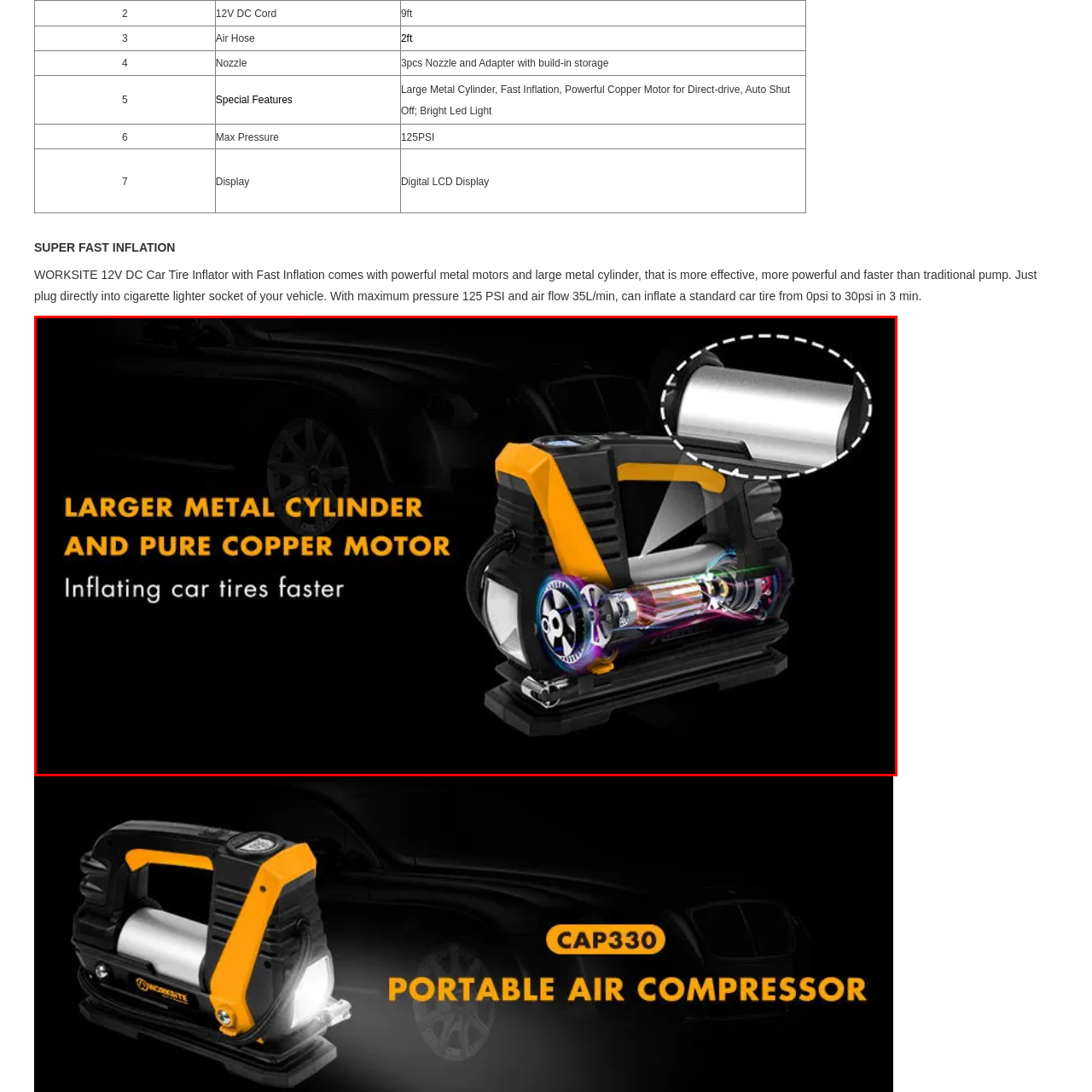Look closely at the part of the image inside the red bounding box, then respond in a word or phrase: What is the background of the image?

Luxury vehicle silhouette